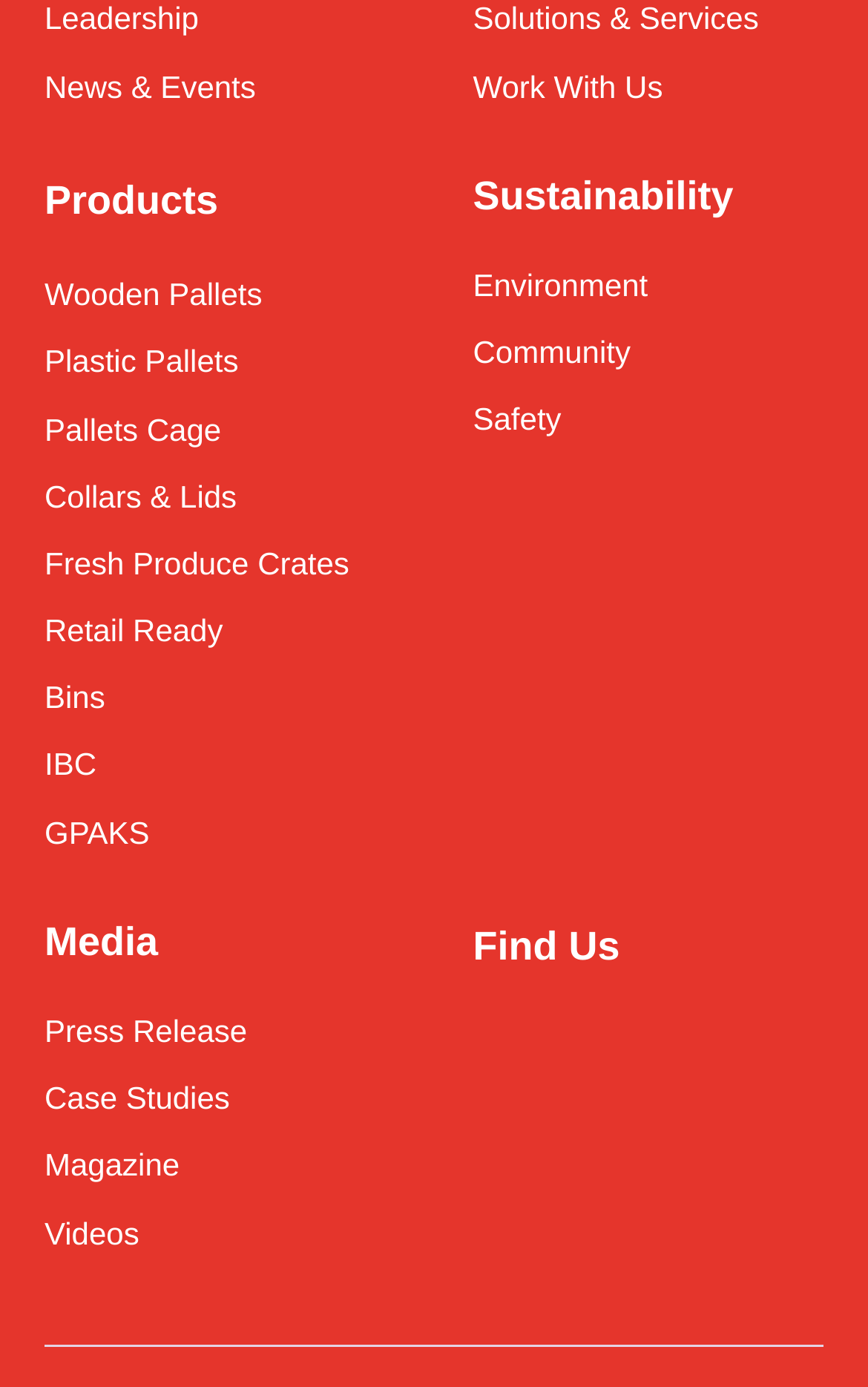Please provide a comprehensive response to the question based on the details in the image: What is the last media type listed?

The last media type listed is 'Videos' which can be found in the third description list detail section under the 'Media' category.